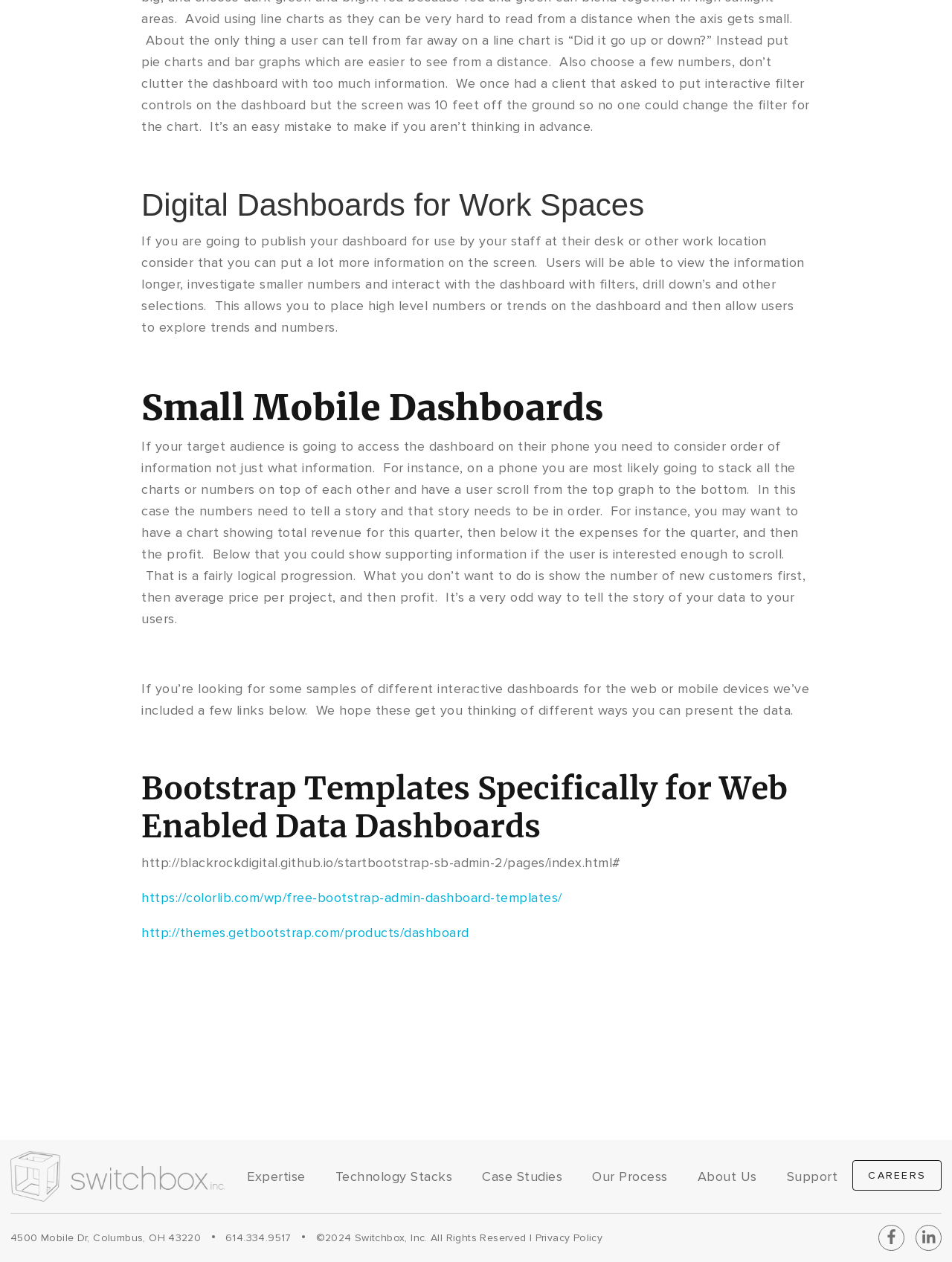Please find the bounding box coordinates of the clickable region needed to complete the following instruction: "Explore 'Expertise'". The bounding box coordinates must consist of four float numbers between 0 and 1, i.e., [left, top, right, bottom].

[0.244, 0.919, 0.337, 0.945]